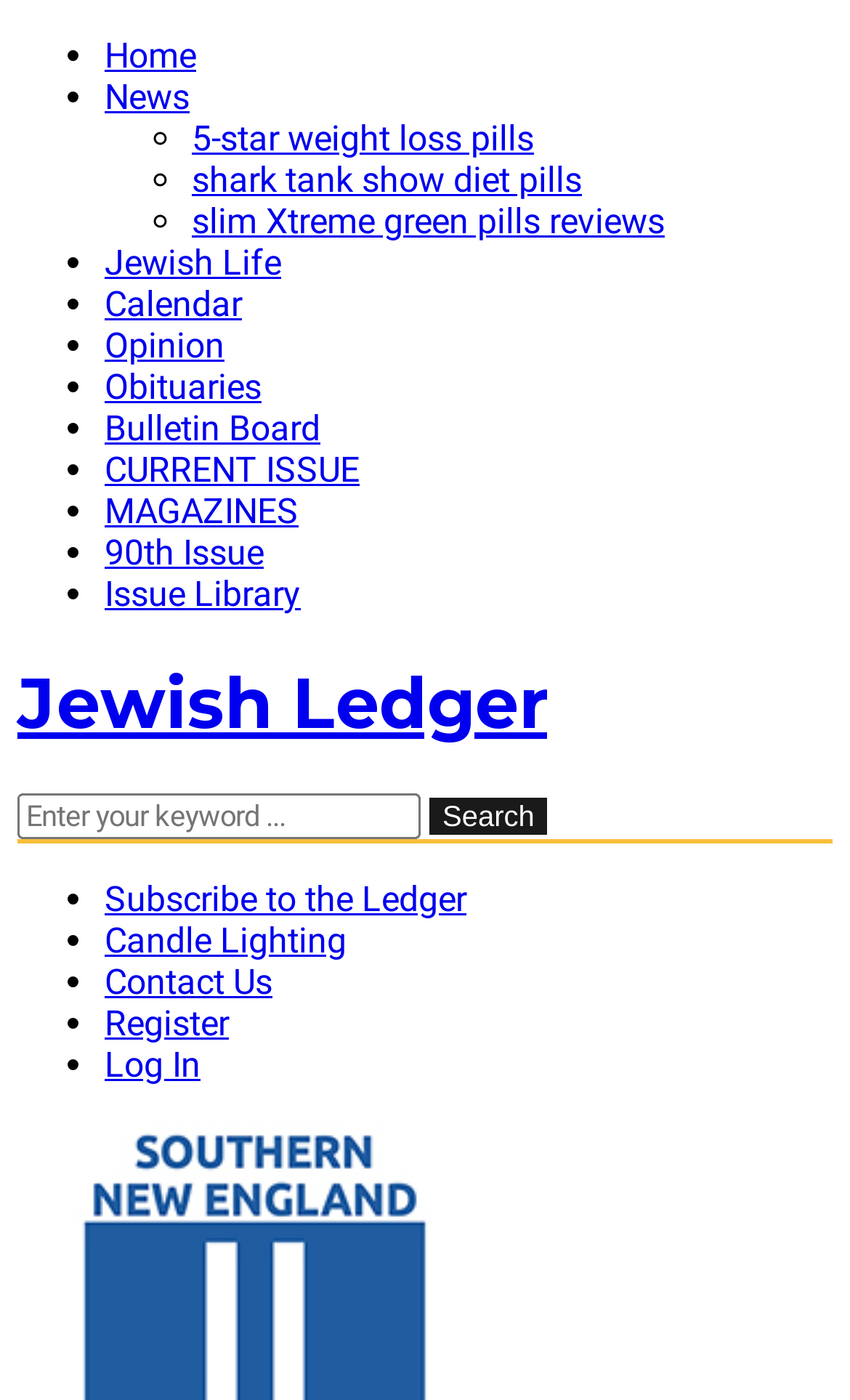Highlight the bounding box coordinates of the element that should be clicked to carry out the following instruction: "Search for something". The coordinates must be given as four float numbers ranging from 0 to 1, i.e., [left, top, right, bottom].

[0.505, 0.57, 0.644, 0.596]